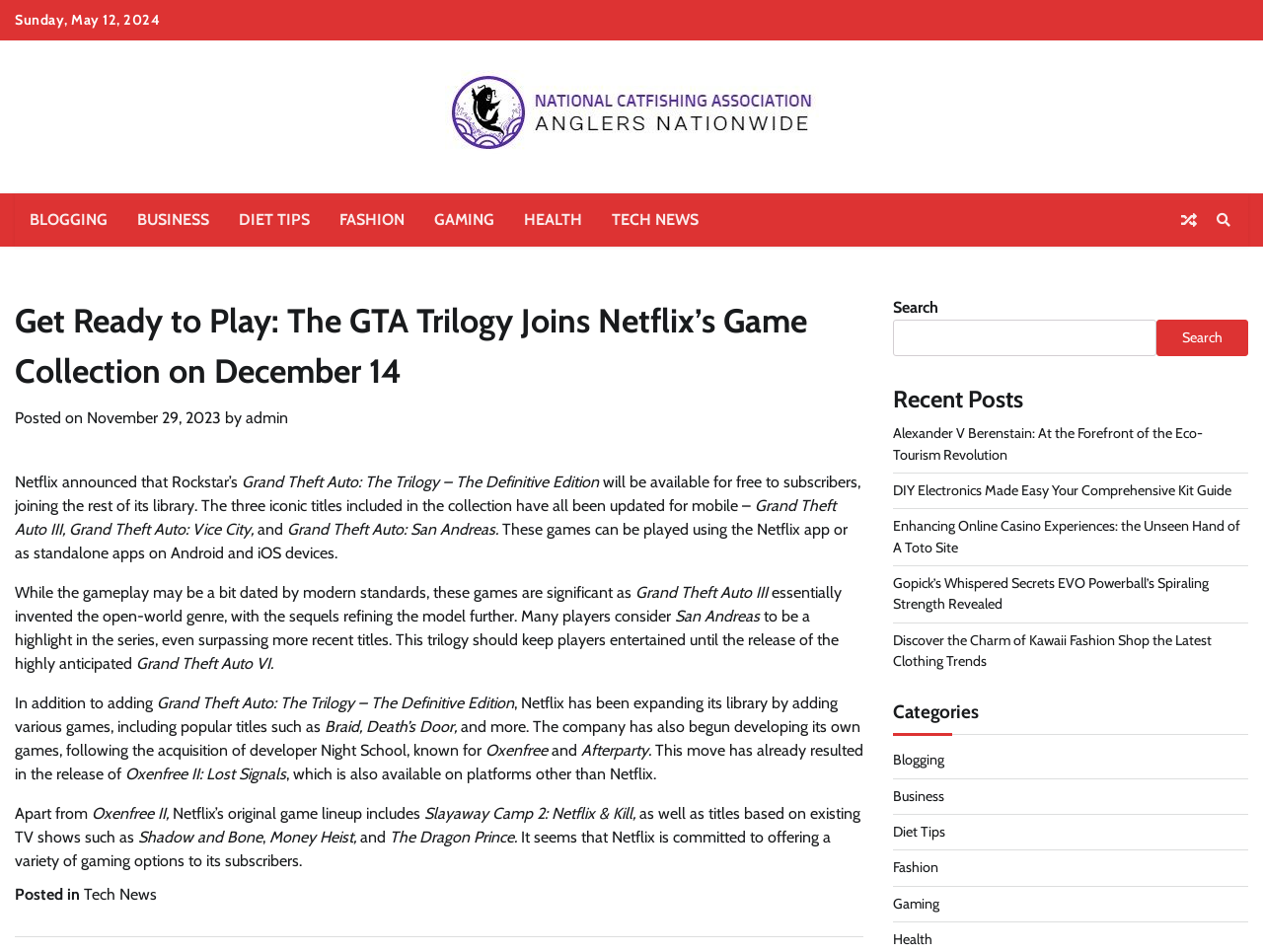Respond with a single word or phrase to the following question: What is the name of the company that developed Oxenfree?

Night School